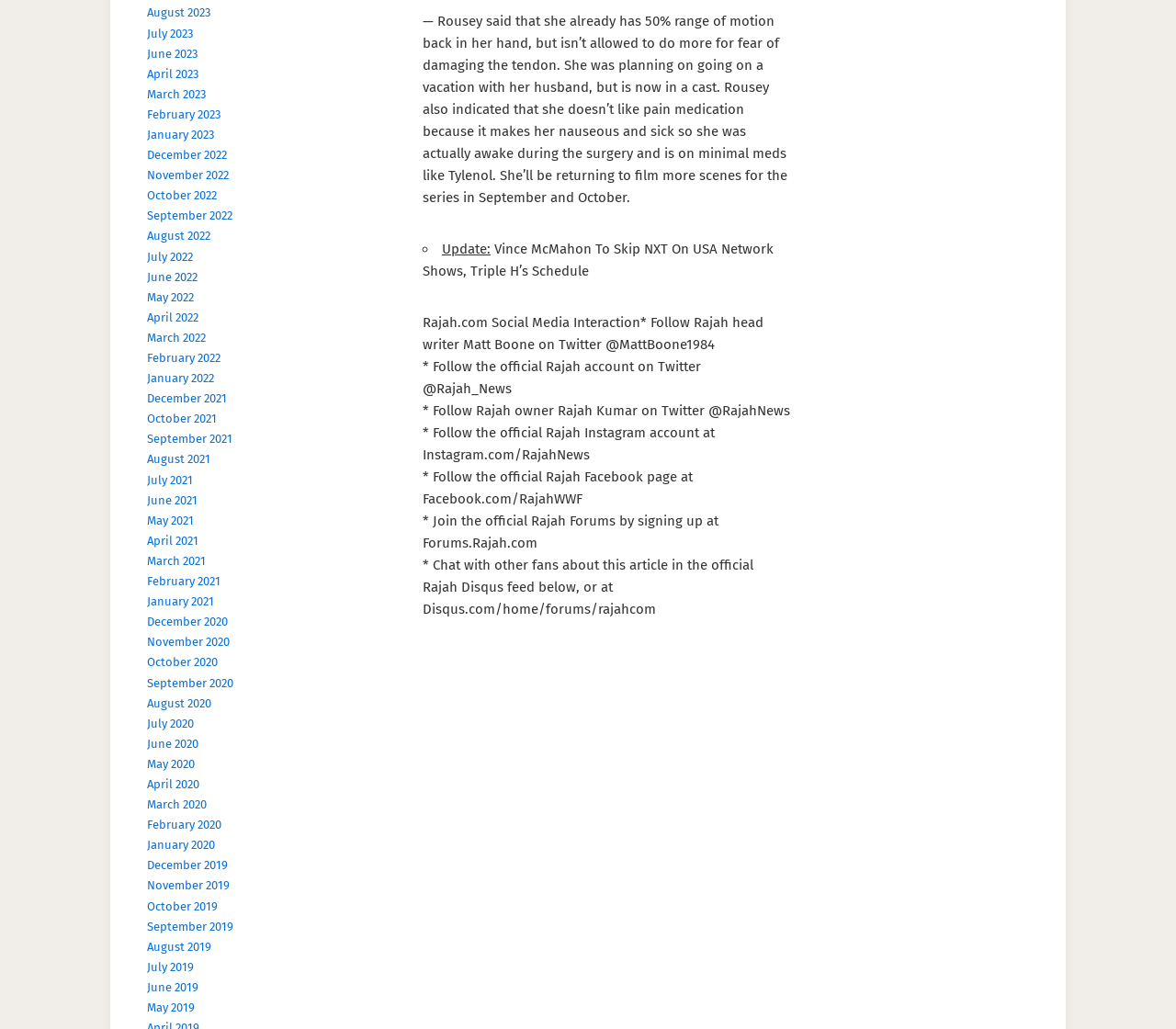Show the bounding box coordinates for the HTML element described as: "October 2022".

[0.125, 0.183, 0.184, 0.197]